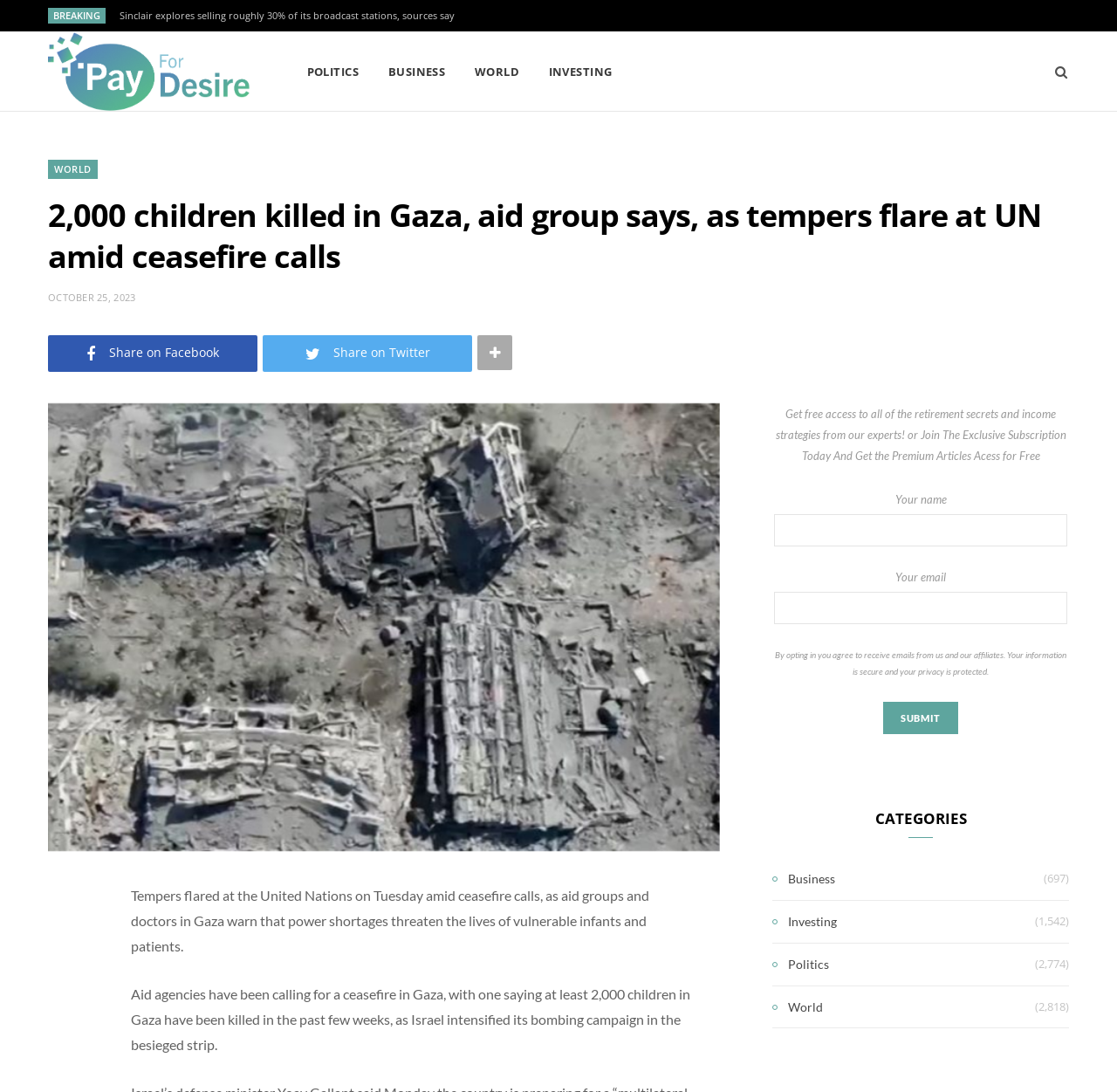Locate the bounding box coordinates of the clickable part needed for the task: "Submit the contact form".

[0.791, 0.643, 0.858, 0.673]